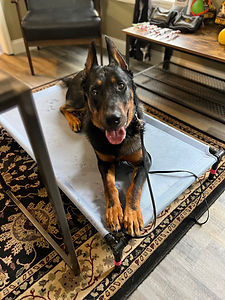What is the purpose of the setup in the image?
Using the image as a reference, answer with just one word or a short phrase.

temperament test